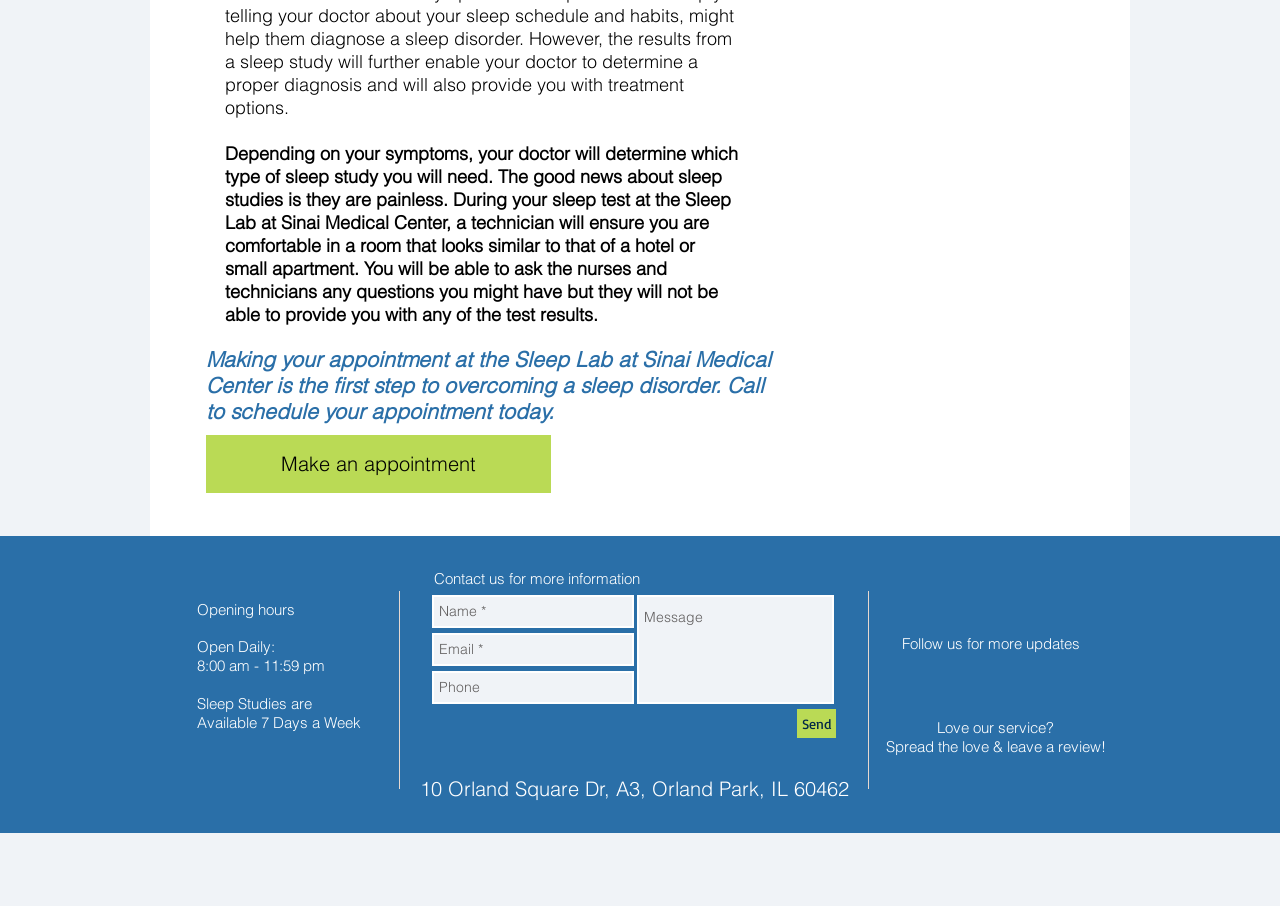What is the purpose of the Sleep Lab at Sinai Medical Center?
Refer to the image and provide a one-word or short phrase answer.

To diagnose sleep disorders